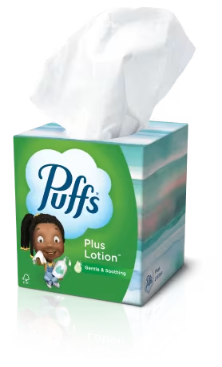Based on what you see in the screenshot, provide a thorough answer to this question: What is the intended use of the tissues?

The label on the packaging indicates that these tissues are 'Gentle & Soothing', highlighting their intended use for sensitive skin, especially useful during times of cold or allergies.